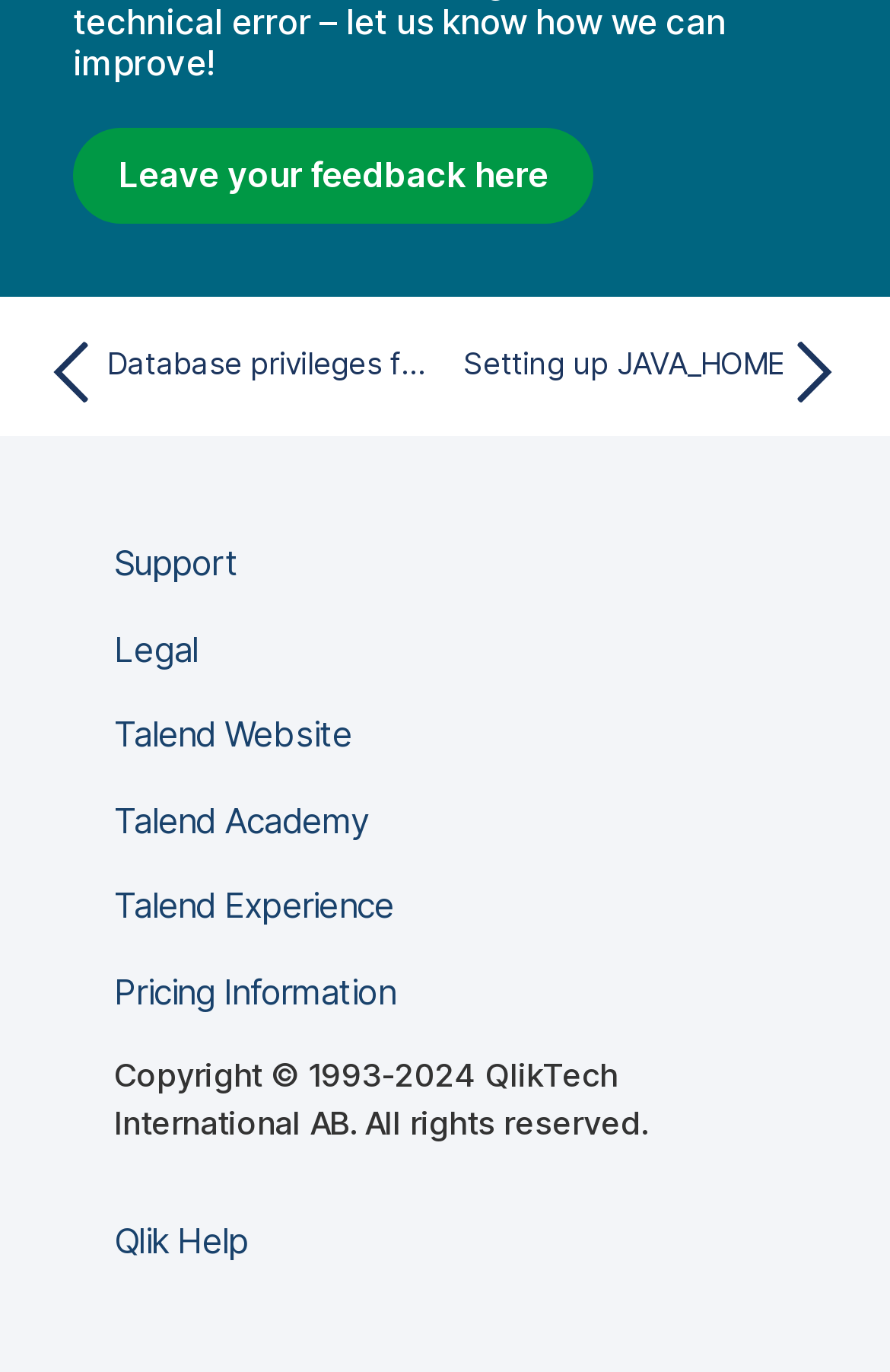Answer the question with a brief word or phrase:
What is the copyright year range mentioned in the footer?

1993-2024